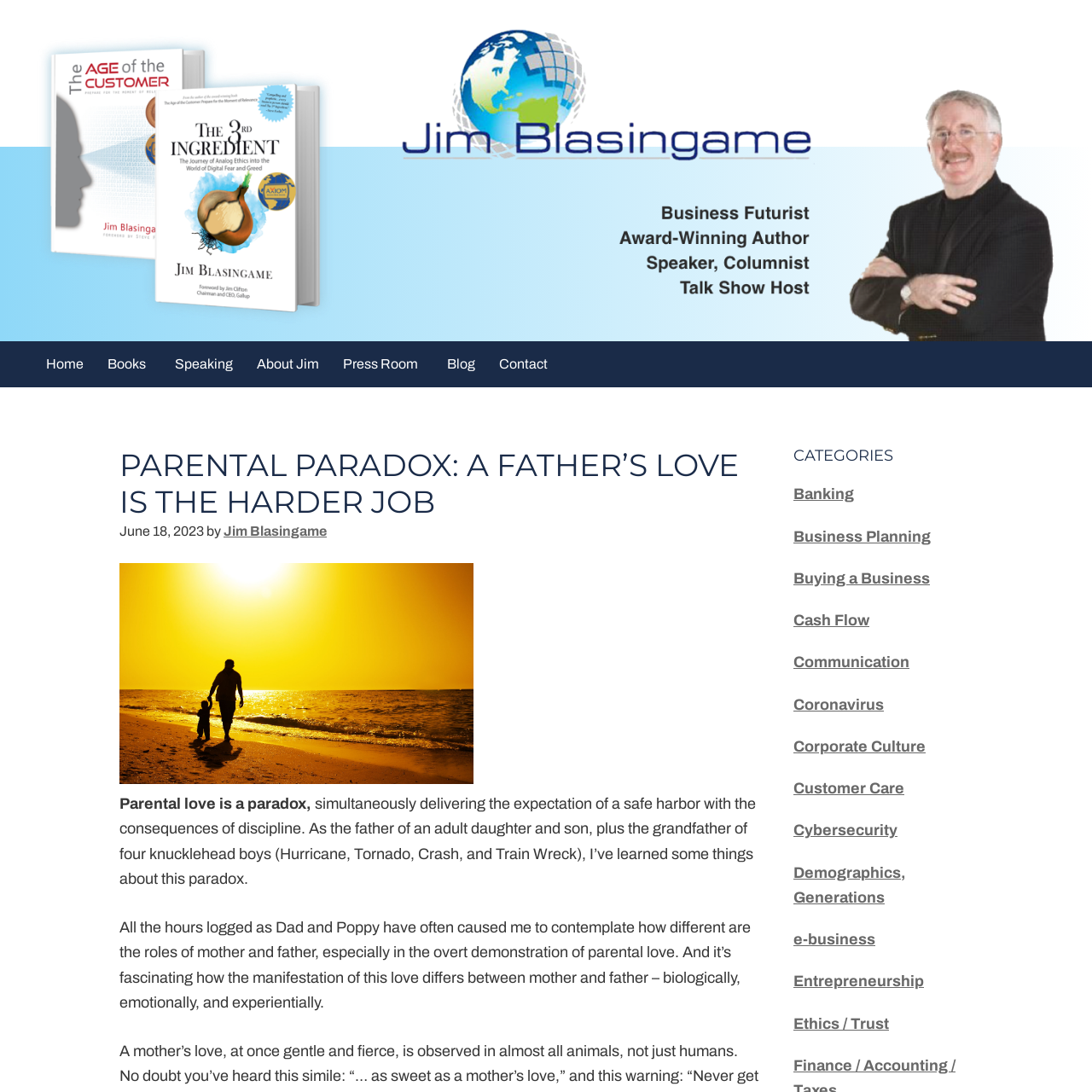What is the role of the author besides being a father?
Look at the image and answer the question using a single word or phrase.

Business futurist, award-winning author, speaker and columnist